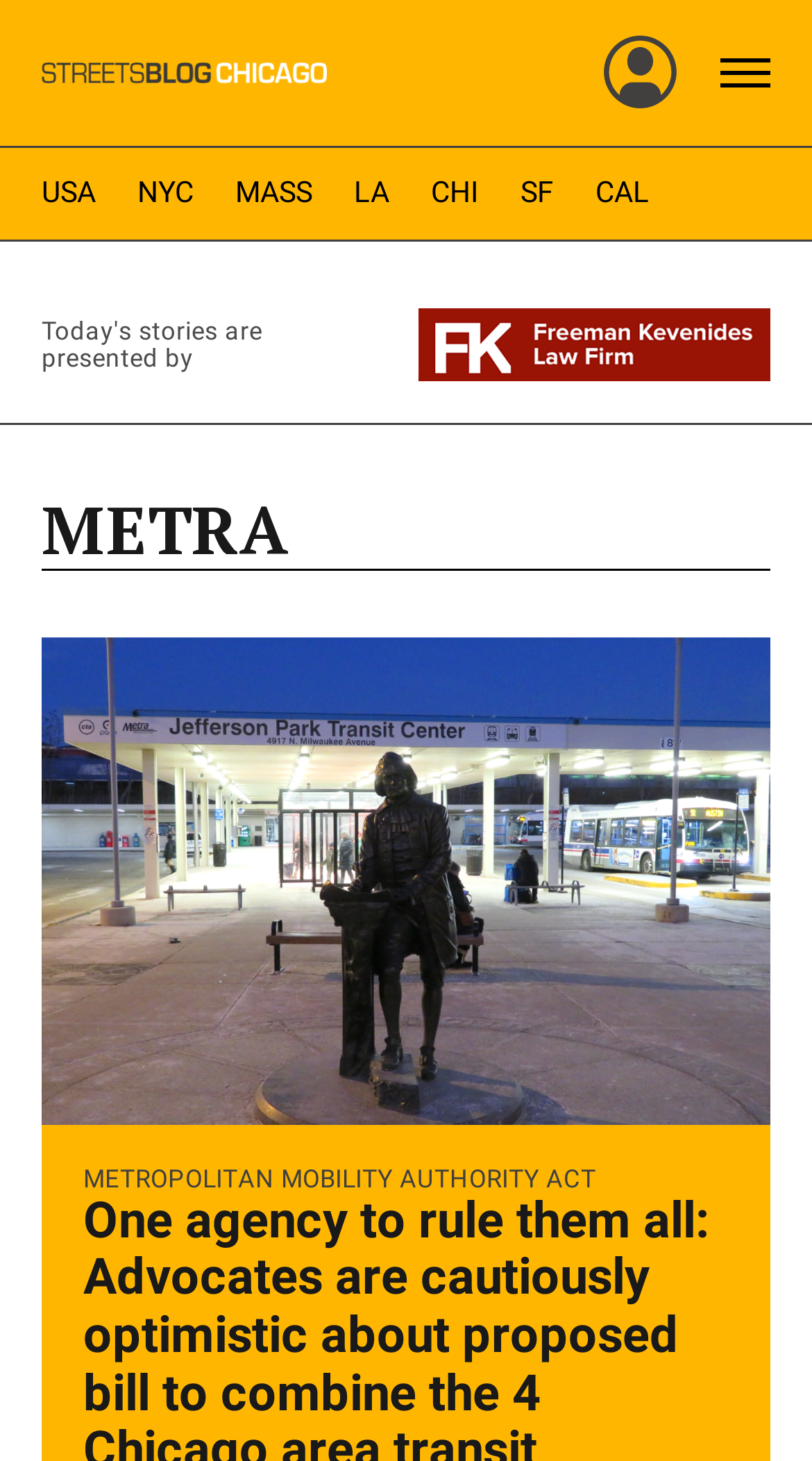Please provide the bounding box coordinates for the element that needs to be clicked to perform the following instruction: "View Mike Almond's tones library demo". The coordinates should be given as four float numbers between 0 and 1, i.e., [left, top, right, bottom].

None